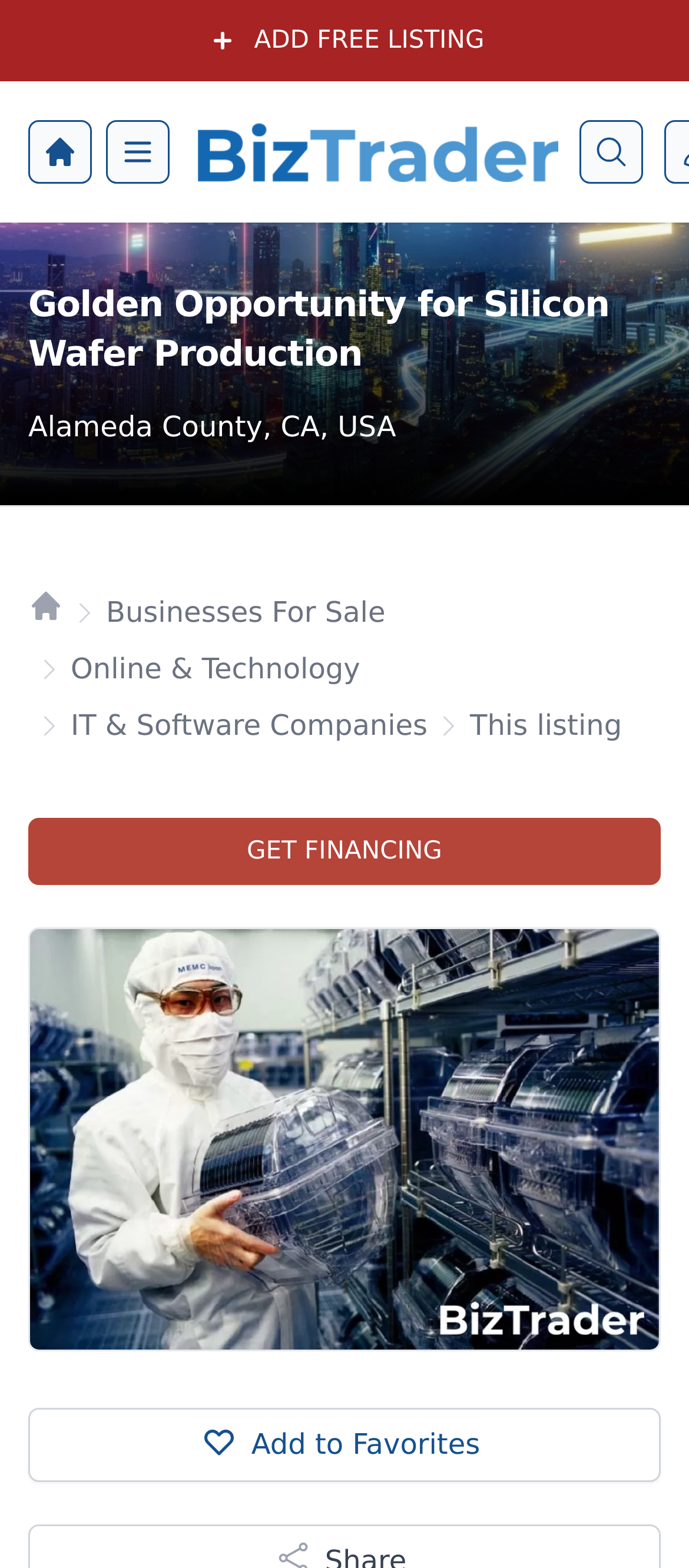What is the name of the website?
Please use the visual content to give a single word or phrase answer.

BizTrader